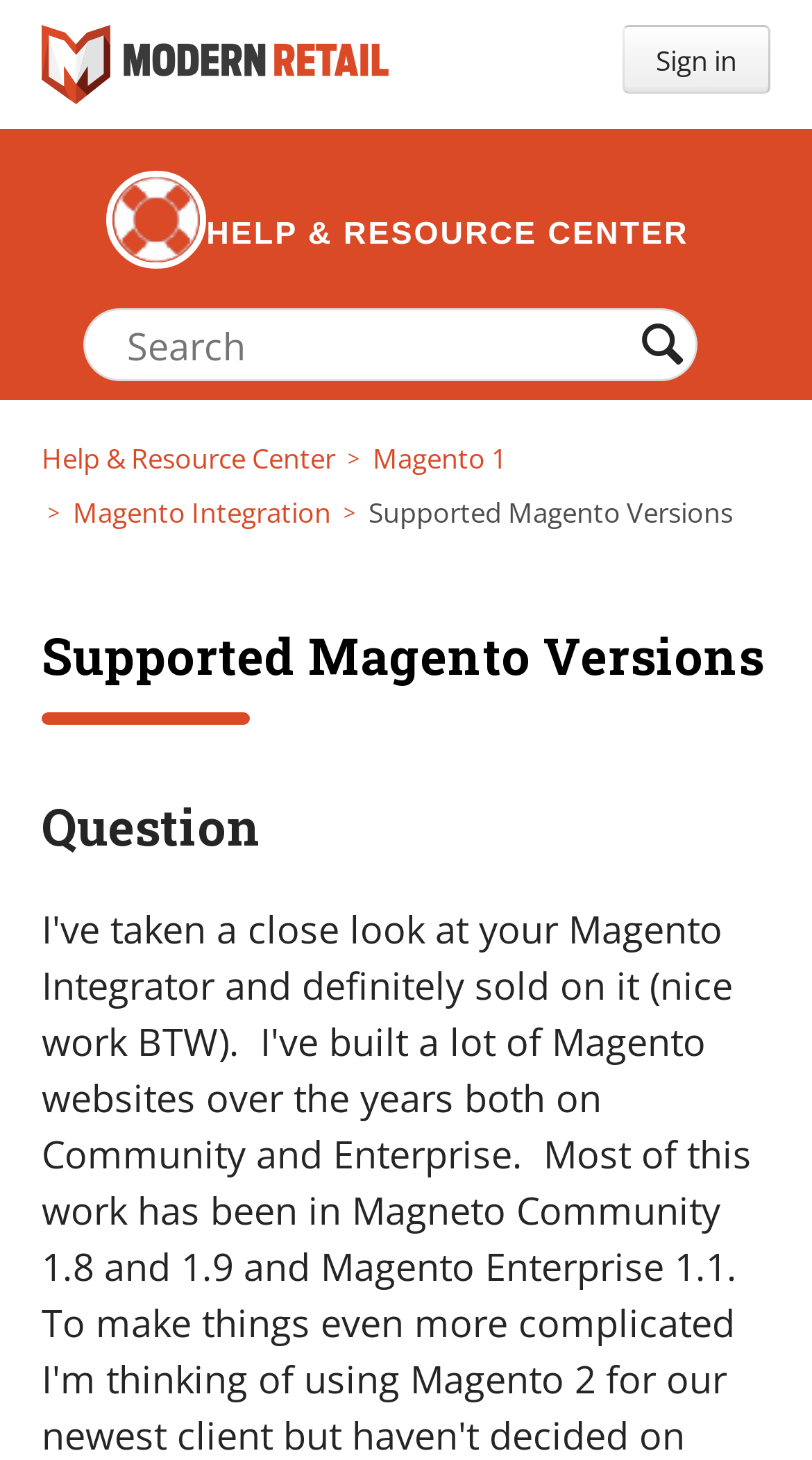Please specify the bounding box coordinates of the element that should be clicked to execute the given instruction: 'Read the Supported Magento Versions article'. Ensure the coordinates are four float numbers between 0 and 1, expressed as [left, top, right, bottom].

[0.051, 0.375, 0.949, 0.532]